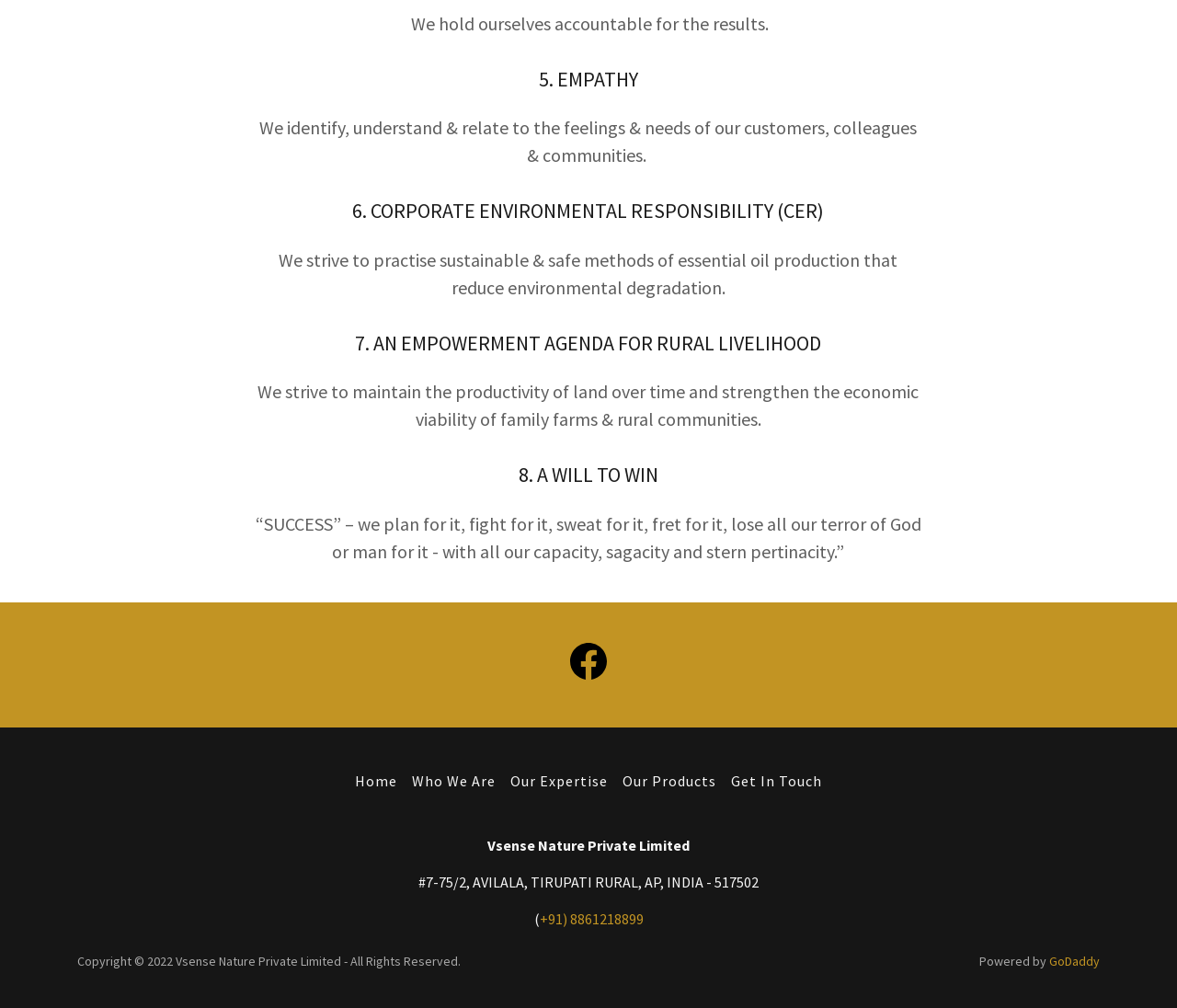Use a single word or phrase to answer the question:
What is the last link in the footer section?

GoDaddy